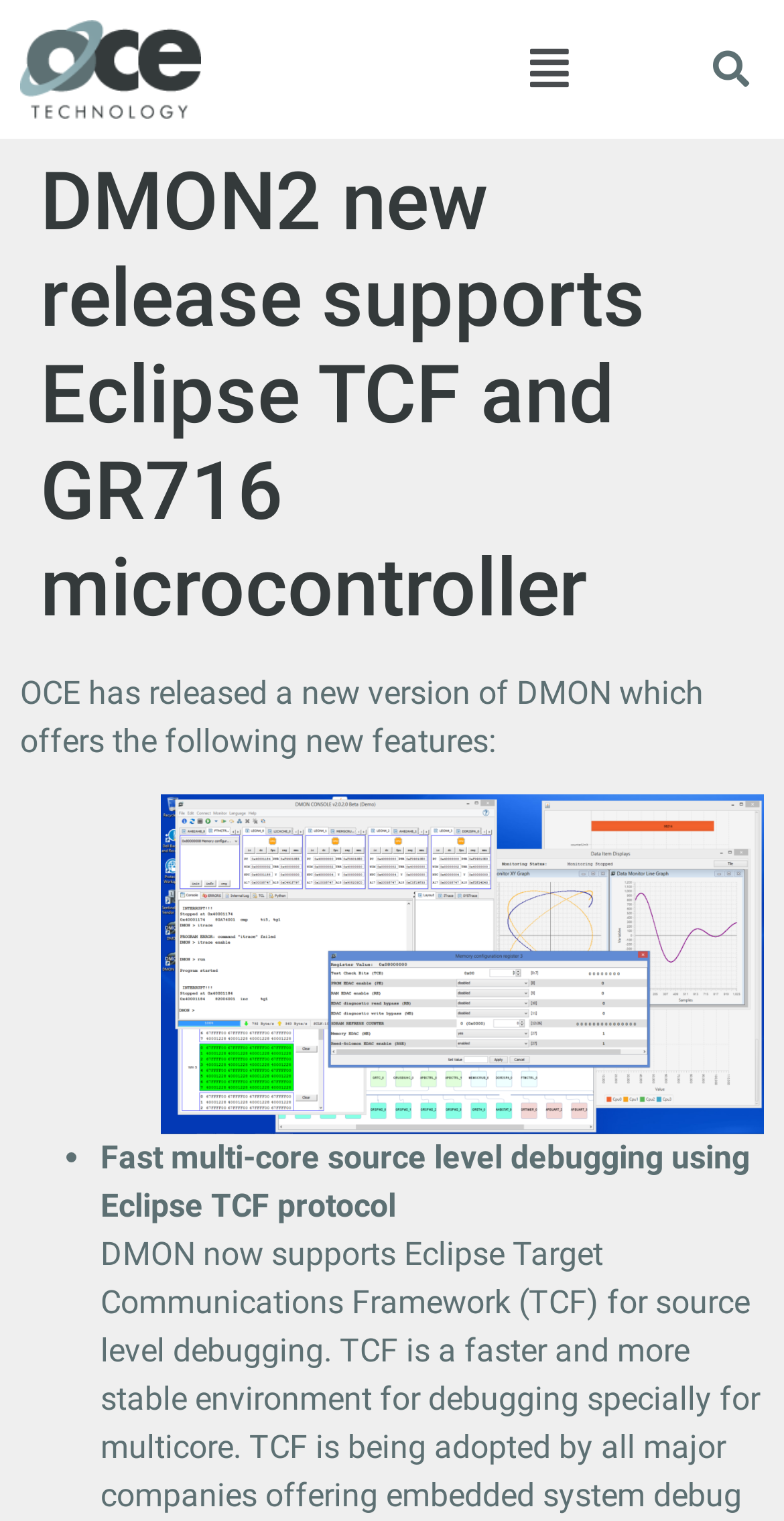What is the purpose of the search button?
Answer the question with a single word or phrase by looking at the picture.

To search